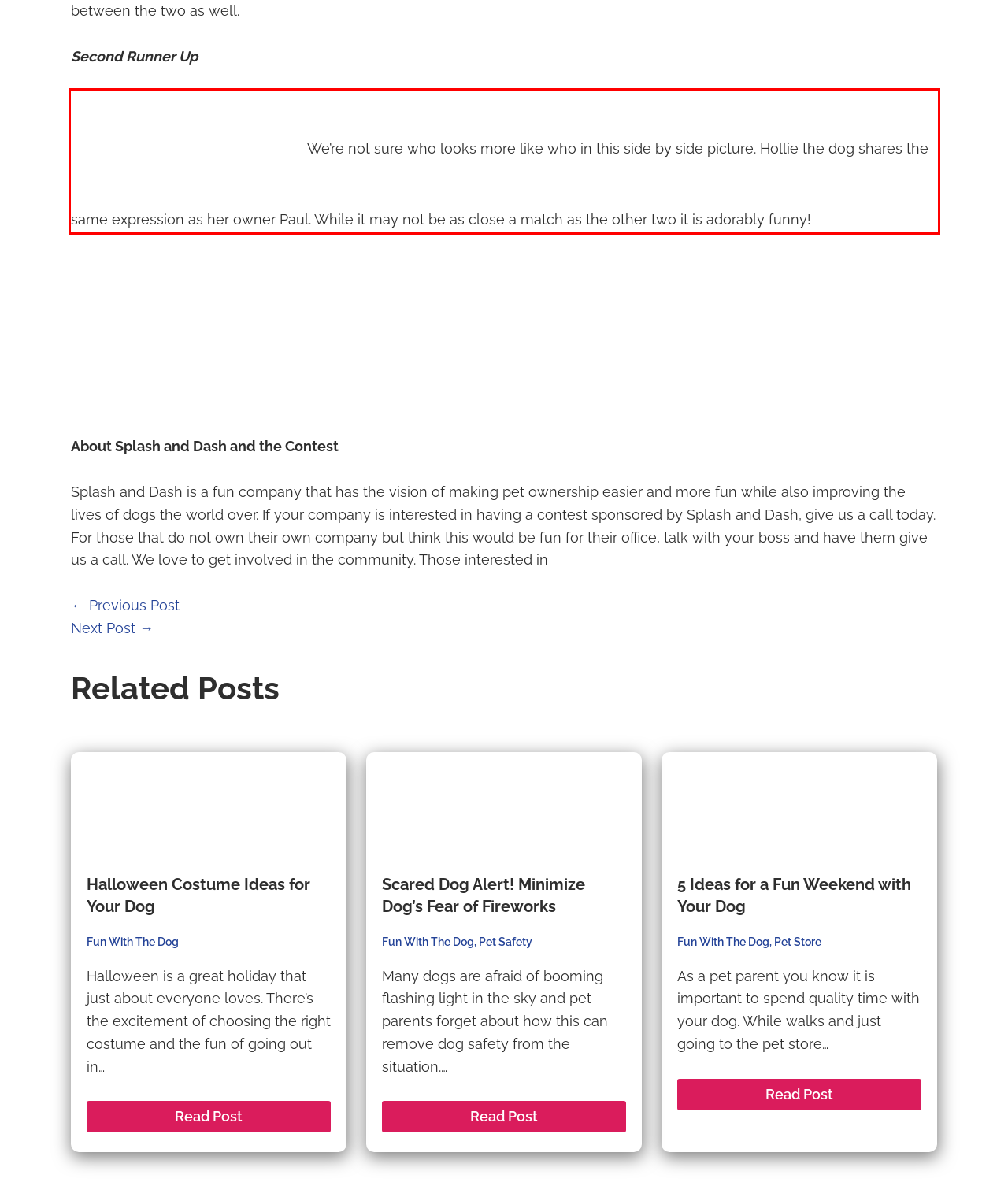You have a screenshot of a webpage where a UI element is enclosed in a red rectangle. Perform OCR to capture the text inside this red rectangle.

We’re not sure who looks more like who in this side by side picture. Hollie the dog shares the same expression as her owner Paul. While it may not be as close a match as the other two it is adorably funny!